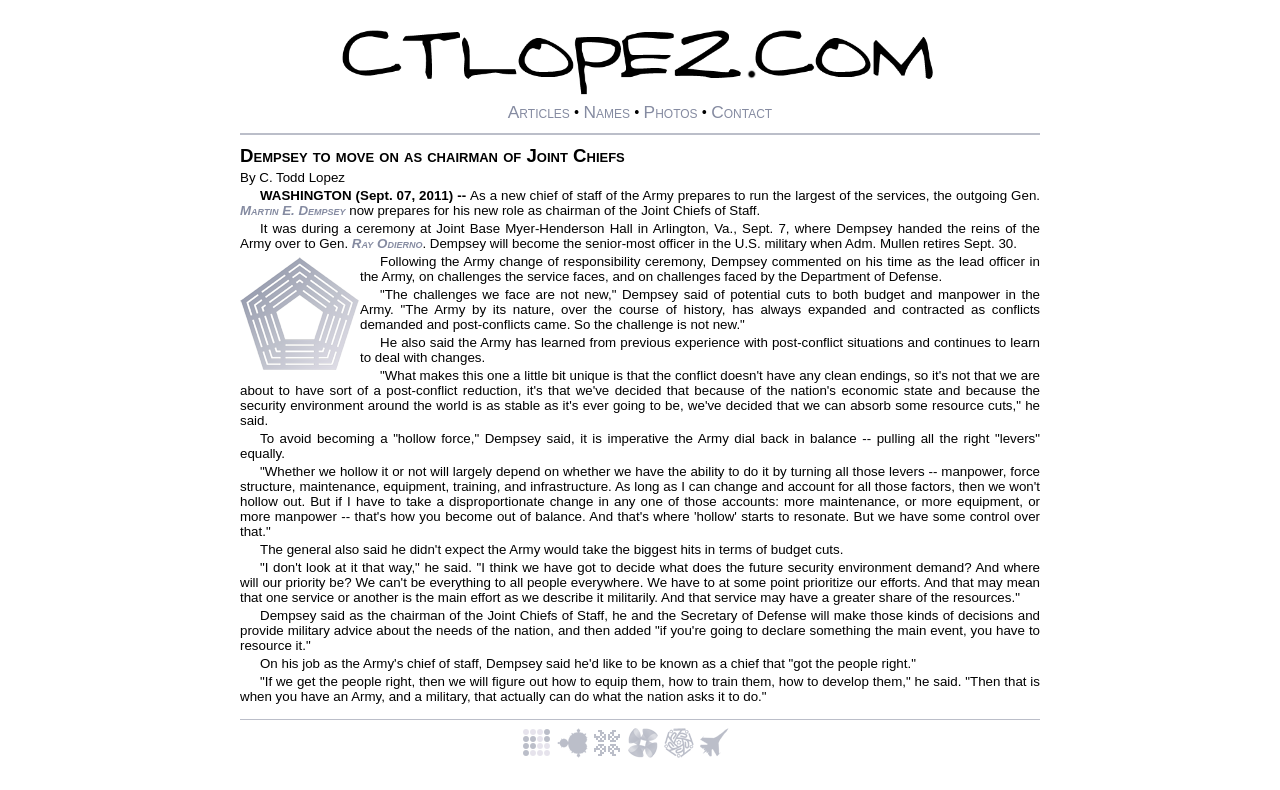Who is the new chief of staff of the Army?
Please look at the screenshot and answer in one word or a short phrase.

Gen. Ray Odierno